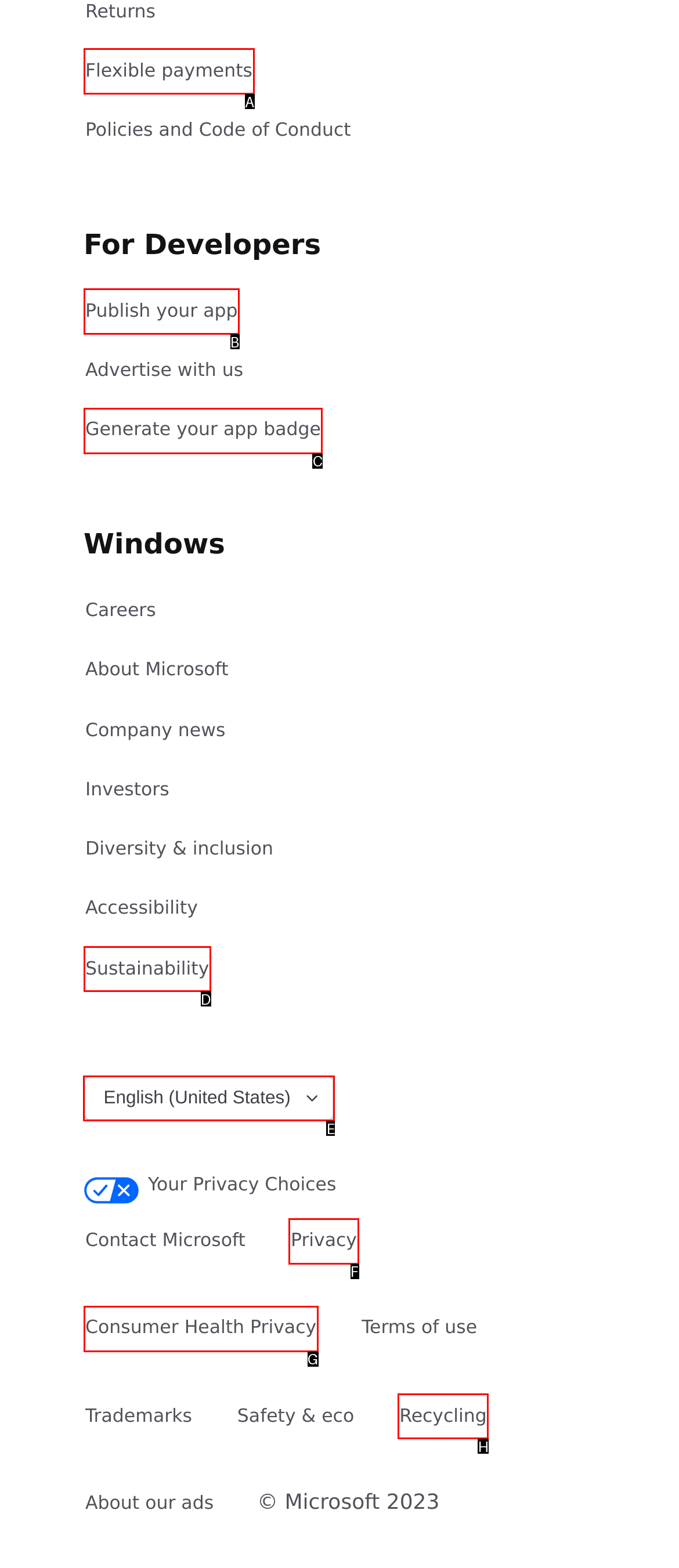Specify the letter of the UI element that should be clicked to achieve the following: Learn about Alternative HR
Provide the corresponding letter from the choices given.

None